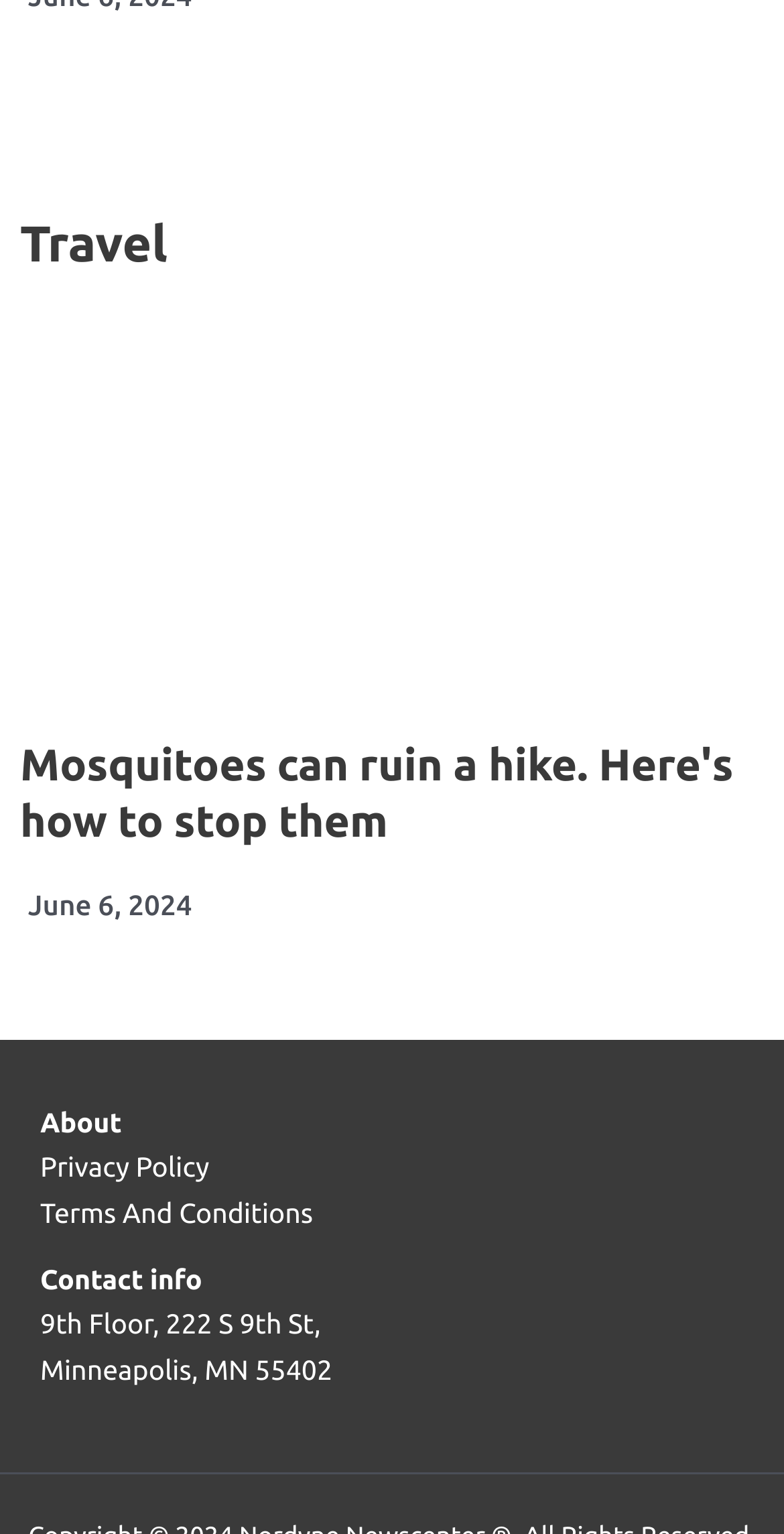When was the article published?
Please ensure your answer to the question is detailed and covers all necessary aspects.

The publication date of the article can be found by looking at the time element 'June 6, 2024' which is located below the article heading.